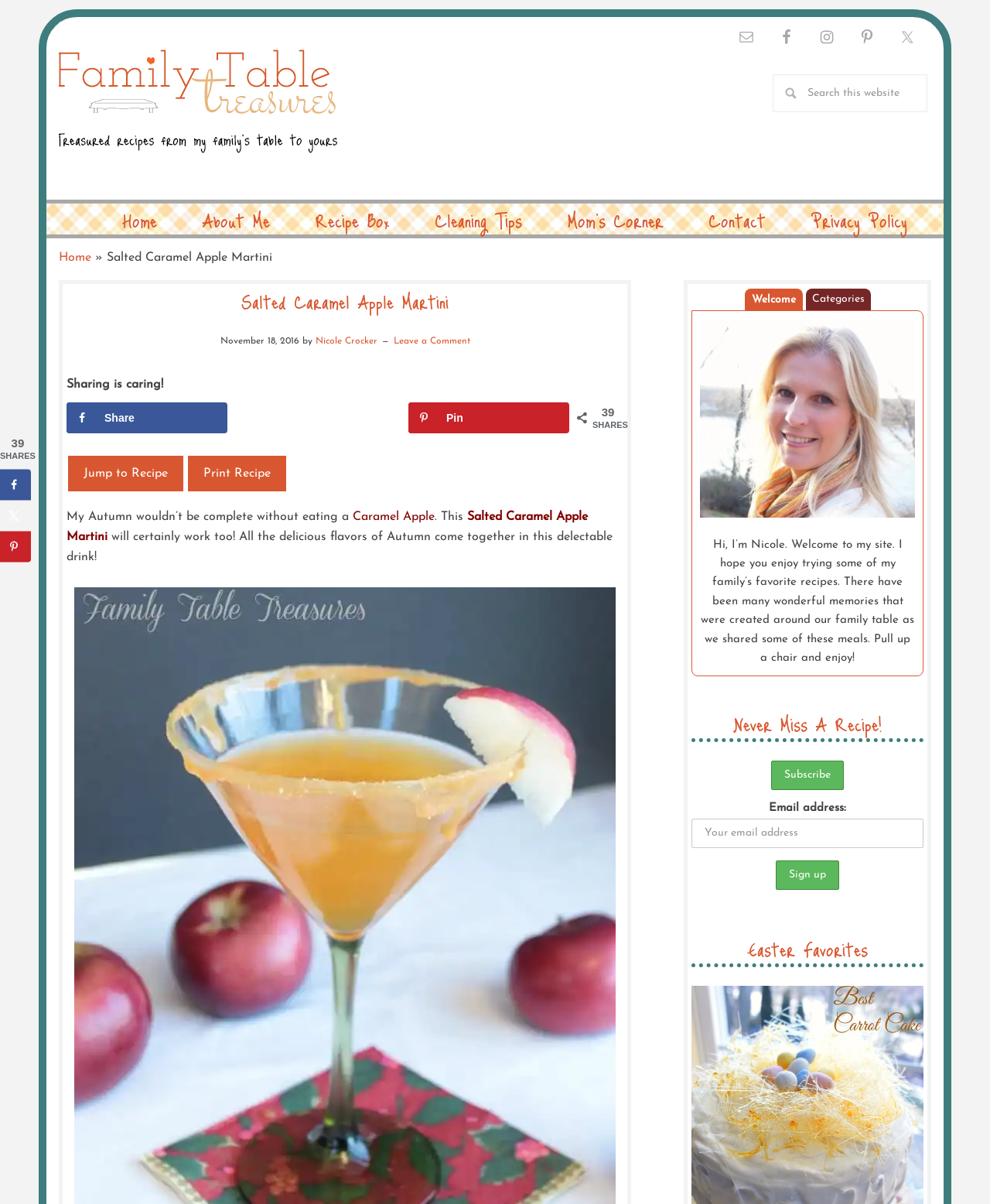Please extract the webpage's main title and generate its text content.

Salted Caramel Apple Martini